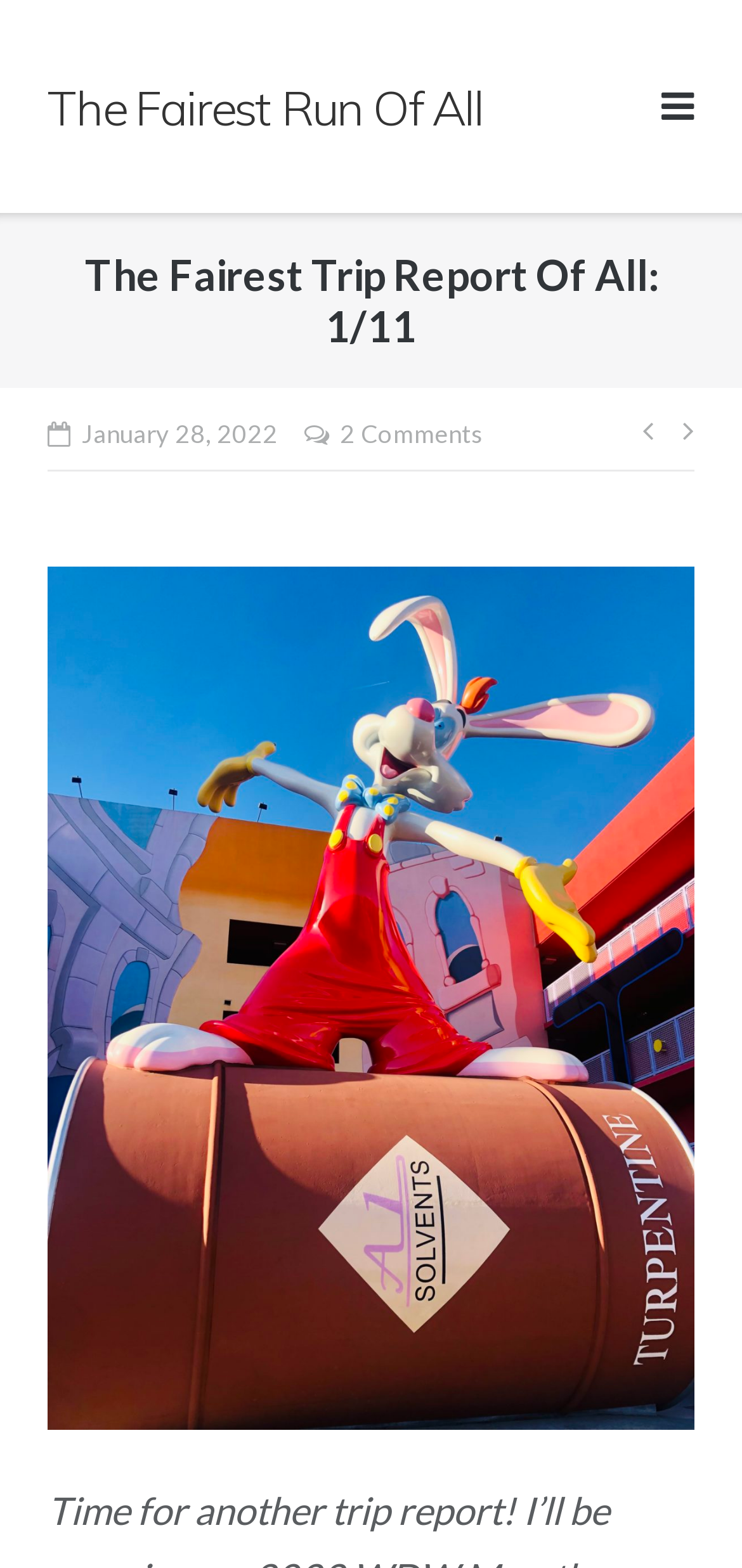Look at the image and answer the question in detail:
What is the name of the character in the image?

I found the name of the character in the image by looking at the image element in the LayoutTable, which has the description 'Roger Rabbit at Pop Century'.